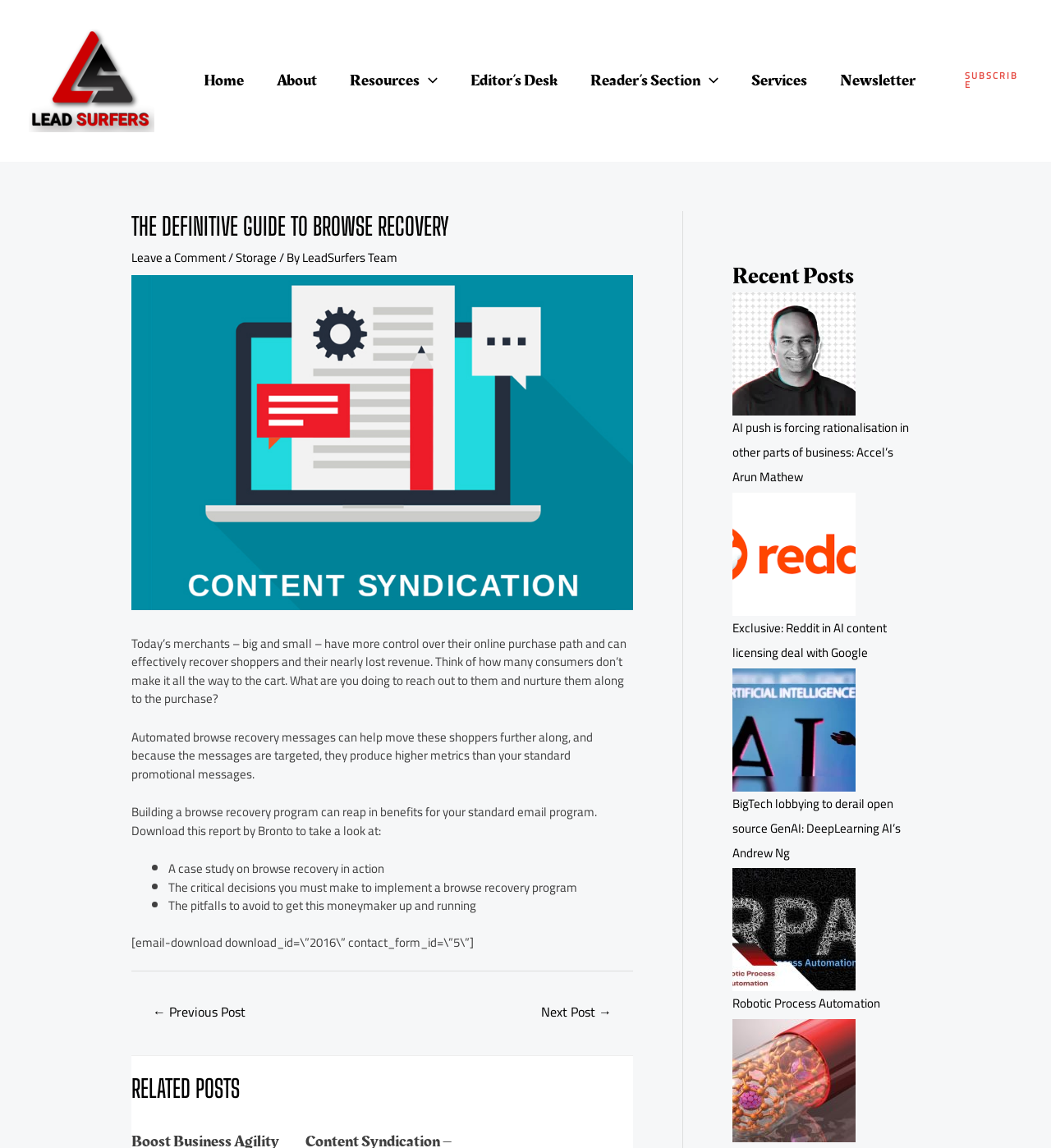Please identify the bounding box coordinates of the element that needs to be clicked to perform the following instruction: "Click on the 'Home' link".

[0.178, 0.052, 0.248, 0.088]